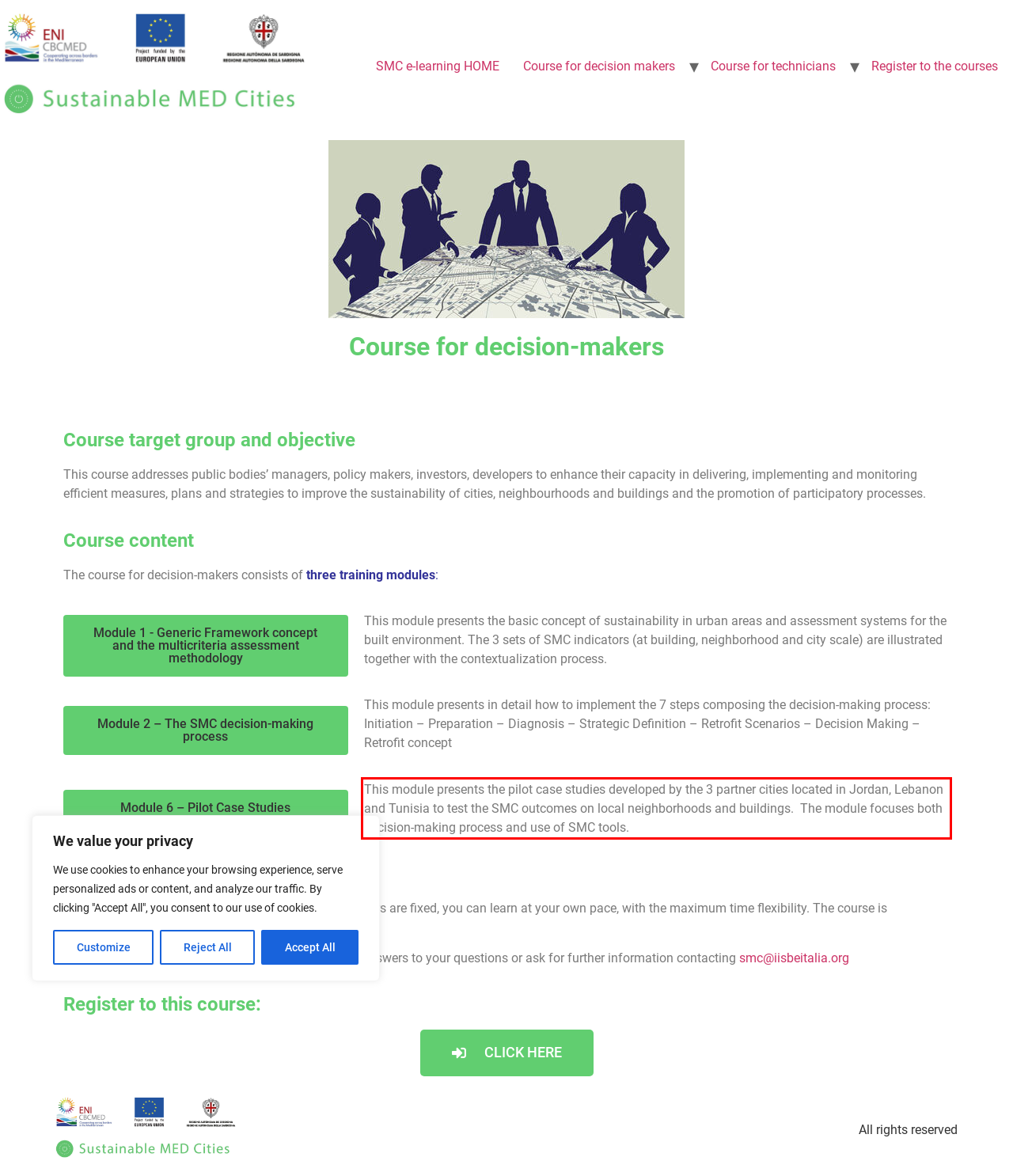There is a screenshot of a webpage with a red bounding box around a UI element. Please use OCR to extract the text within the red bounding box.

This module presents the pilot case studies developed by the 3 partner cities located in Jordan, Lebanon and Tunisia to test the SMC outcomes on local neighborhoods and buildings. The module focuses both decision-making process and use of SMC tools.